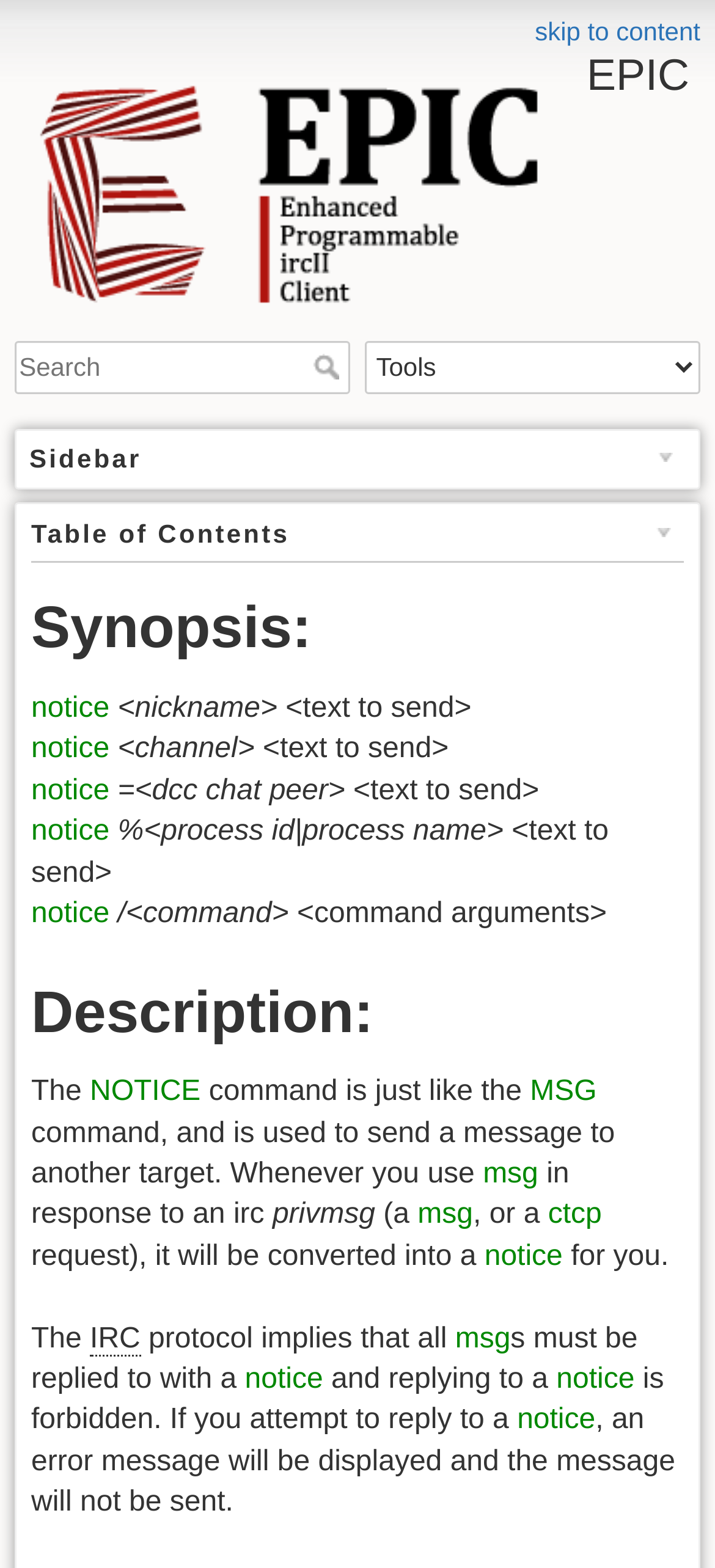What happens if you attempt to reply to a NOTICE?
Using the visual information from the image, give a one-word or short-phrase answer.

Error message displayed